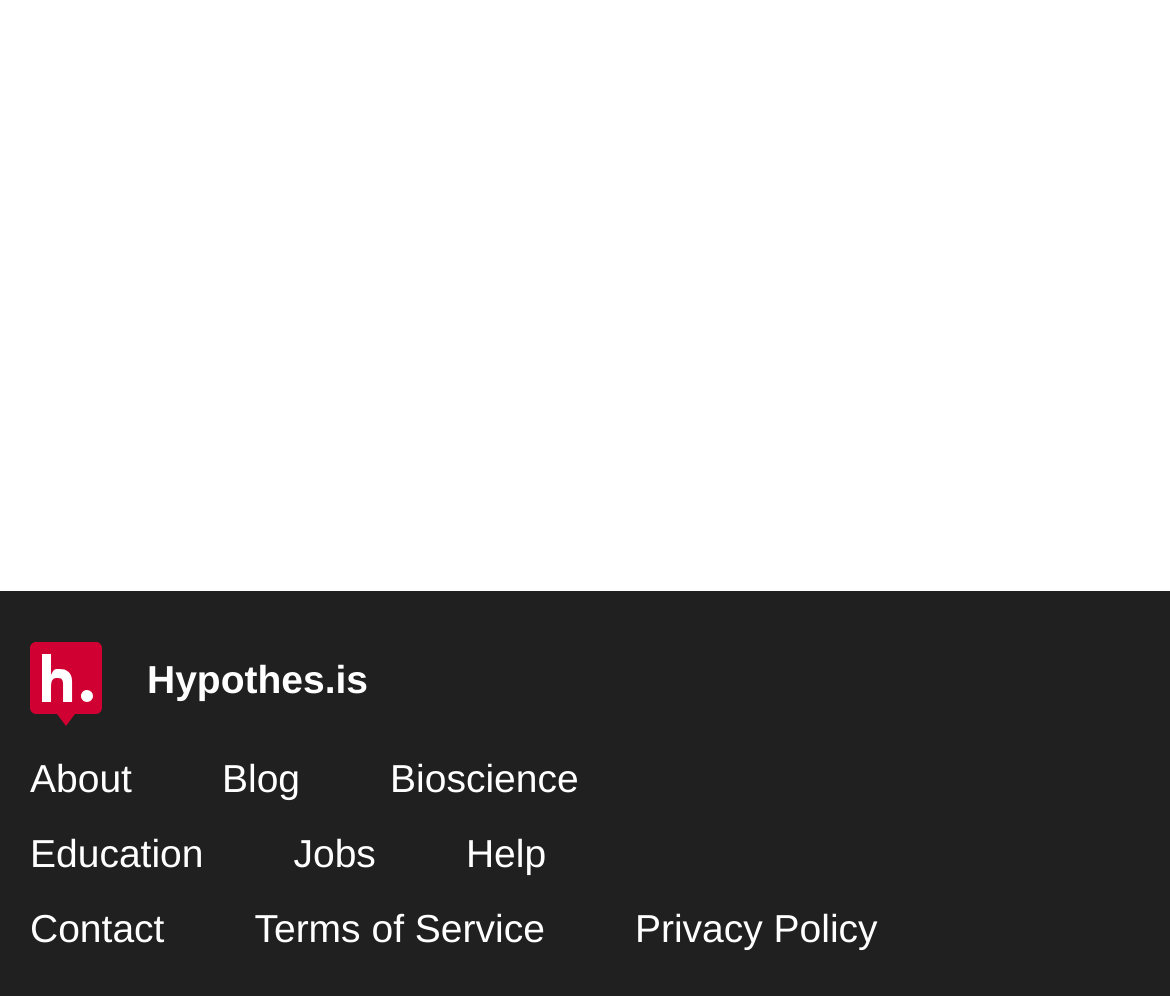Predict the bounding box for the UI component with the following description: "Privacy Policy".

[0.543, 0.91, 0.75, 0.955]